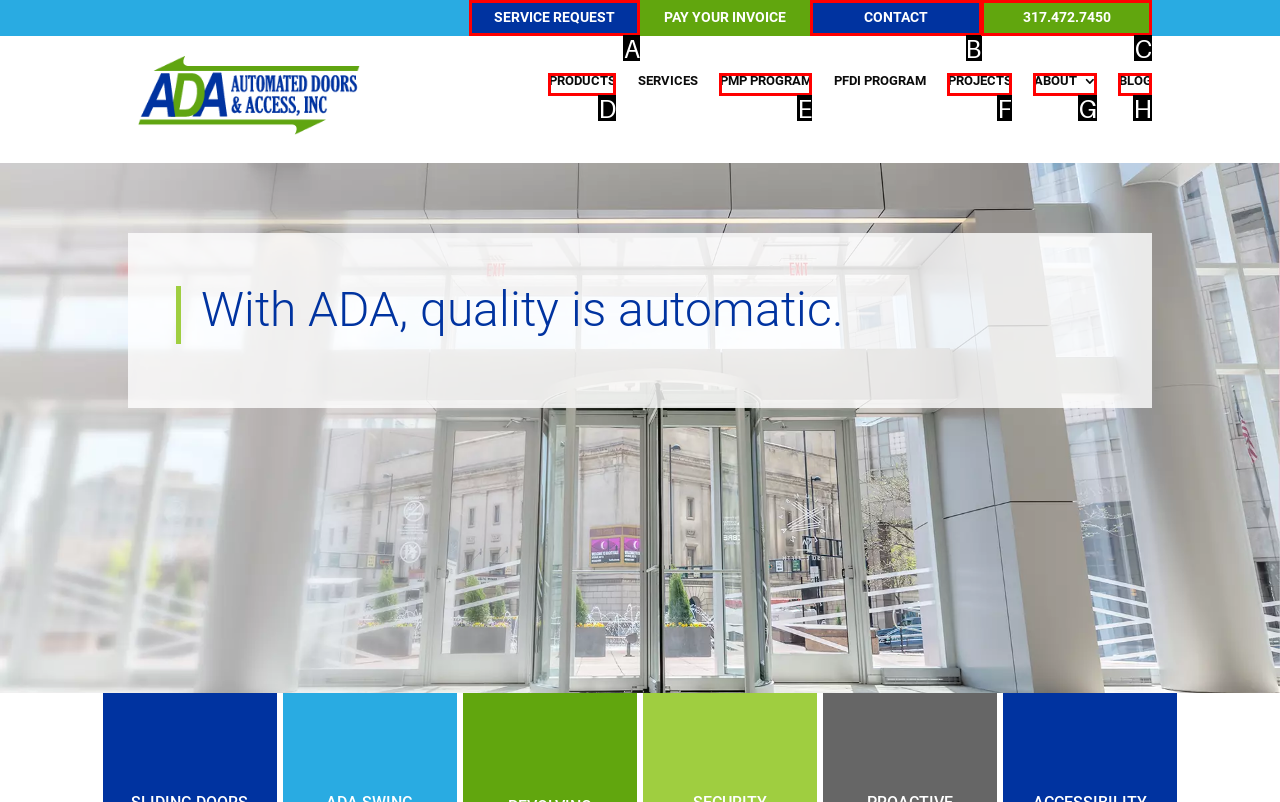Identify the HTML element that corresponds to the description: PMP Program Provide the letter of the matching option directly from the choices.

E